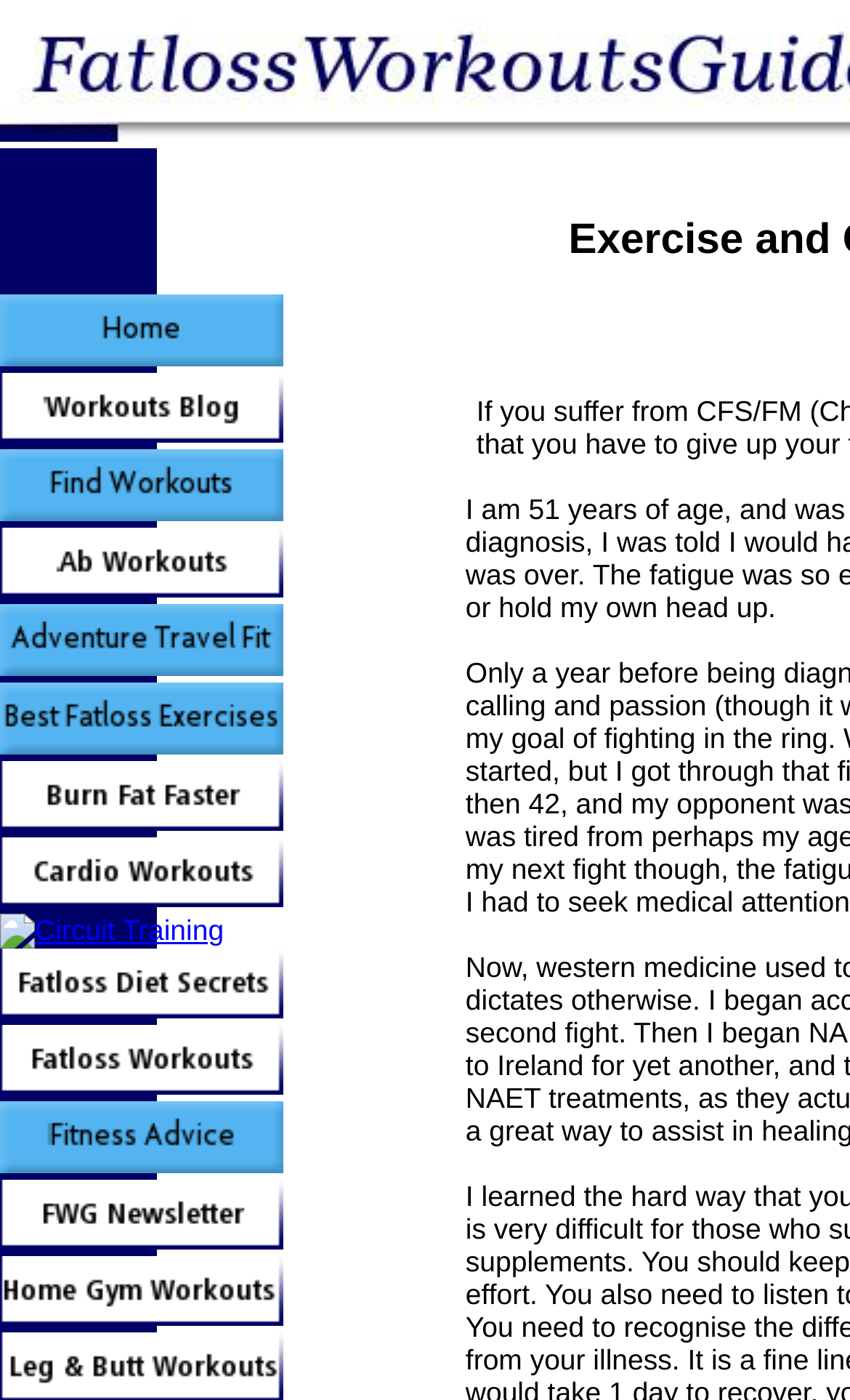What type of image is at the top of the webpage?
Please respond to the question with a detailed and informative answer.

The image at the top of the webpage, with a bounding box of [0.0, 0.106, 0.138, 0.807], is likely a logo or header image for the website, possibly featuring the website's branding or a relevant fitness-related image.